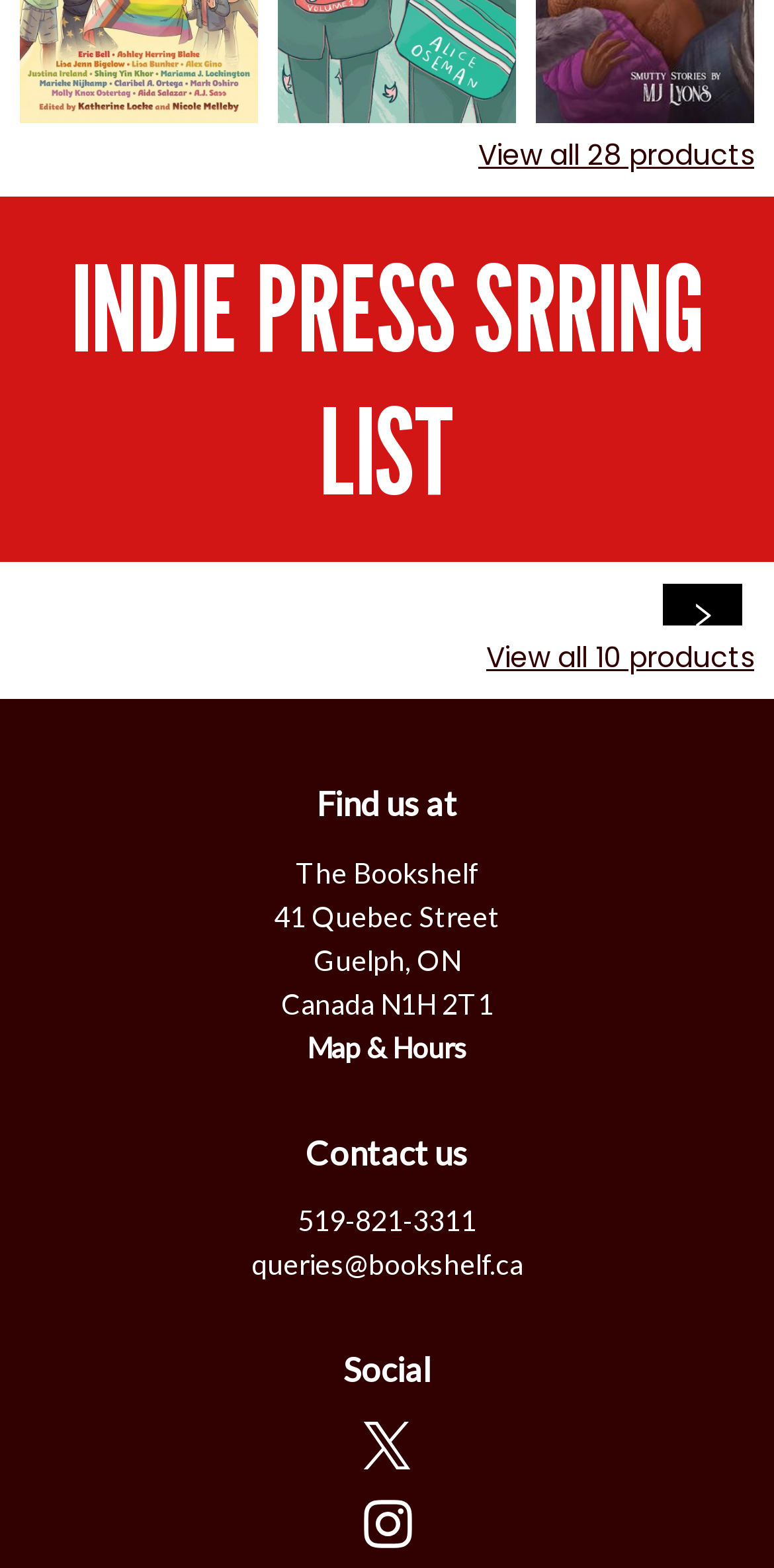Answer the question using only a single word or phrase: 
What is the phone number of the bookstore?

519-821-3311